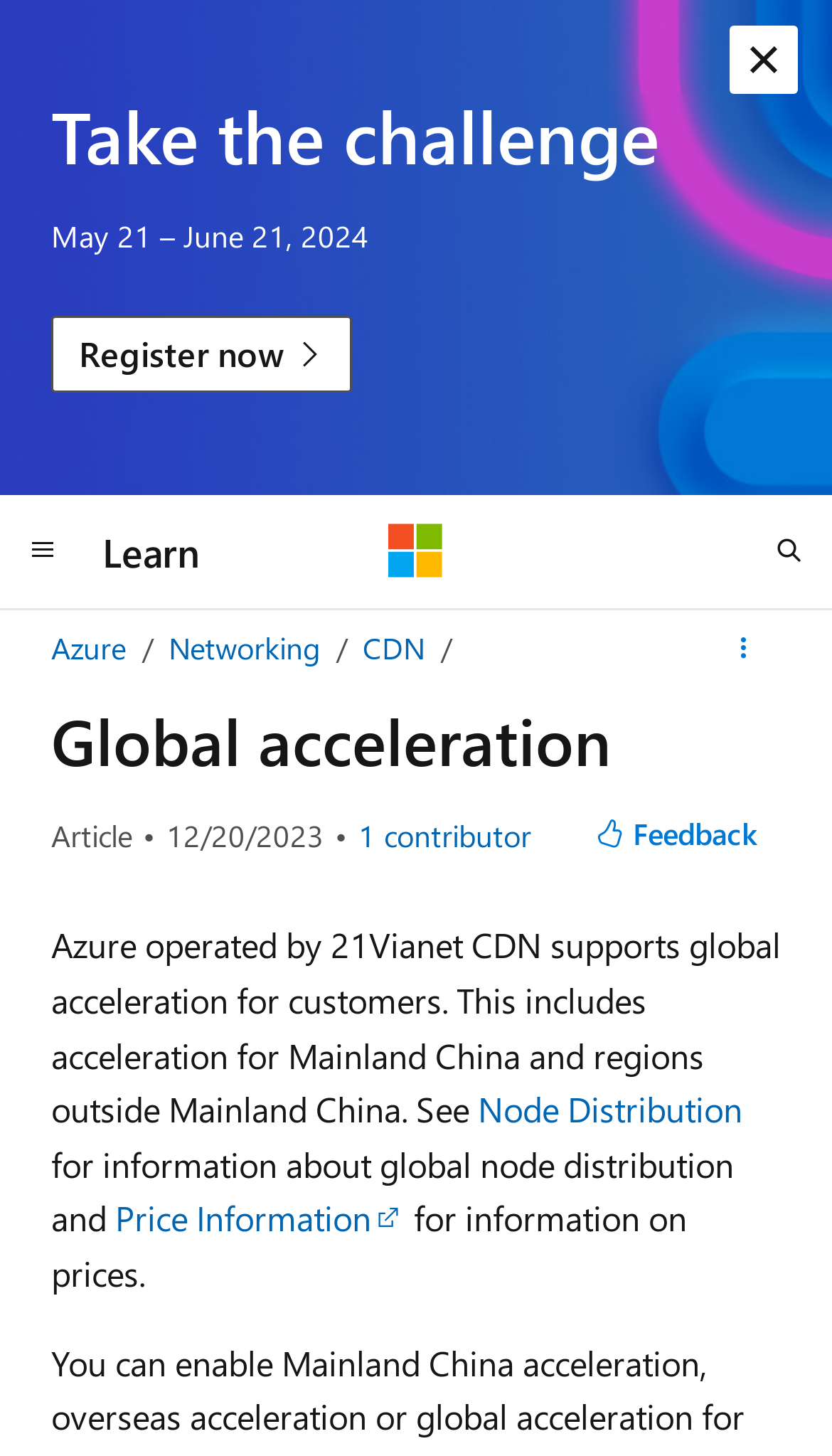Bounding box coordinates are specified in the format (top-left x, top-left y, bottom-right x, bottom-right y). All values are floating point numbers bounded between 0 and 1. Please provide the bounding box coordinate of the region this sentence describes: parent_node: Learn aria-label="Microsoft"

[0.467, 0.36, 0.533, 0.398]